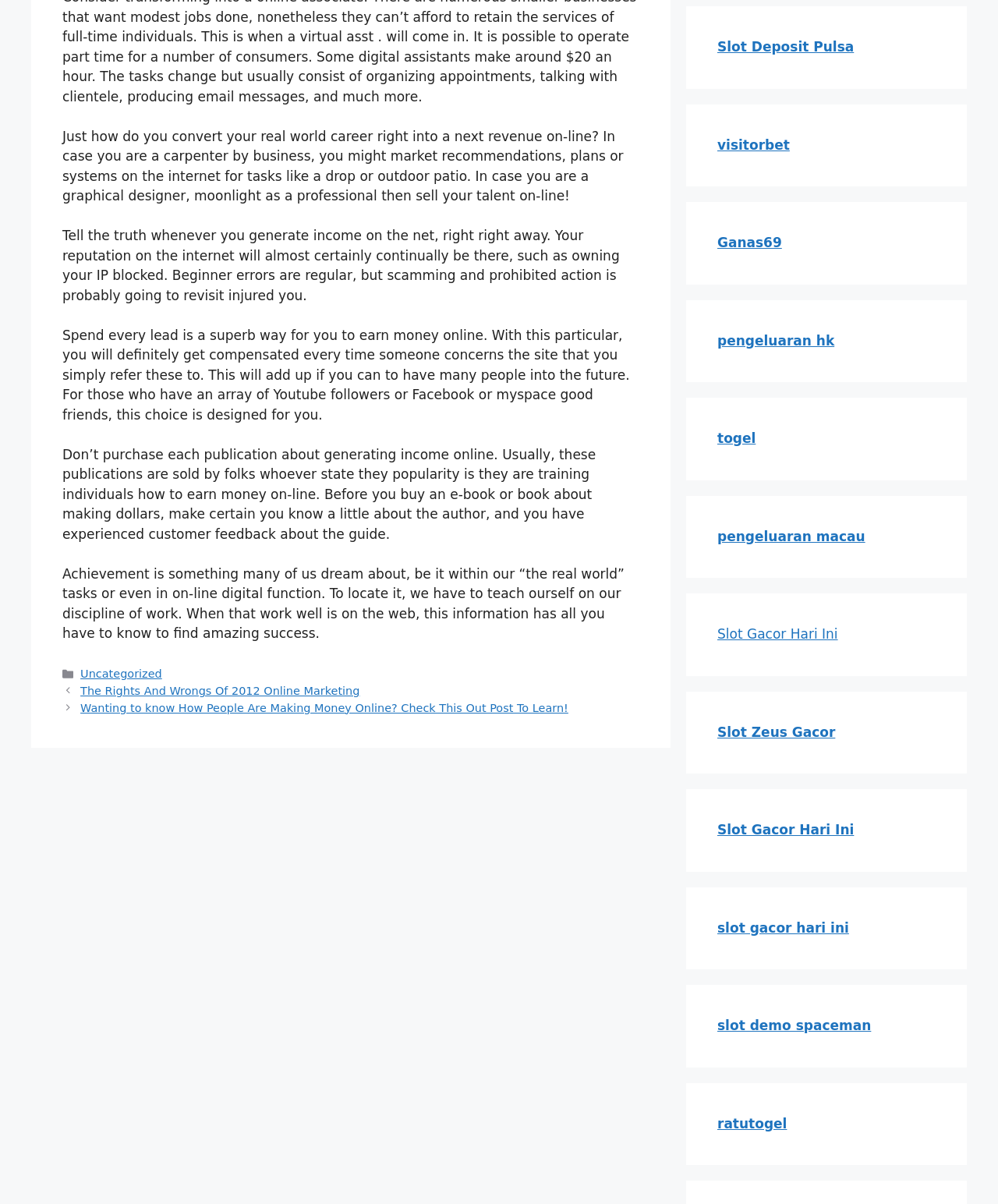Please locate the bounding box coordinates of the element's region that needs to be clicked to follow the instruction: "Read the 'The Rights And Wrongs Of 2012 Online Marketing' post". The bounding box coordinates should be provided as four float numbers between 0 and 1, i.e., [left, top, right, bottom].

[0.081, 0.569, 0.36, 0.579]